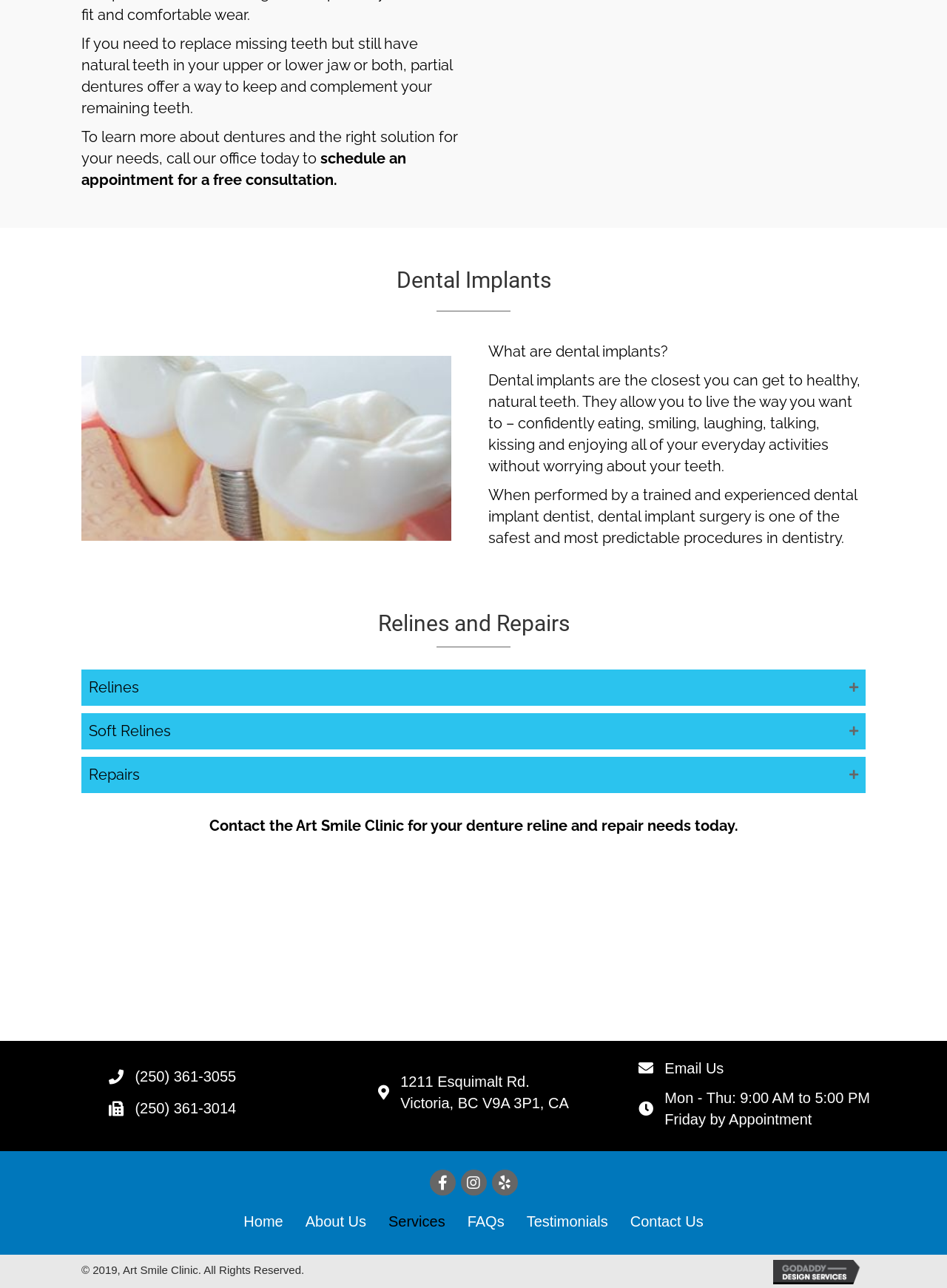What is the purpose of dental implants?
Based on the screenshot, provide your answer in one word or phrase.

To allow confident eating, smiling, laughing, talking, kissing